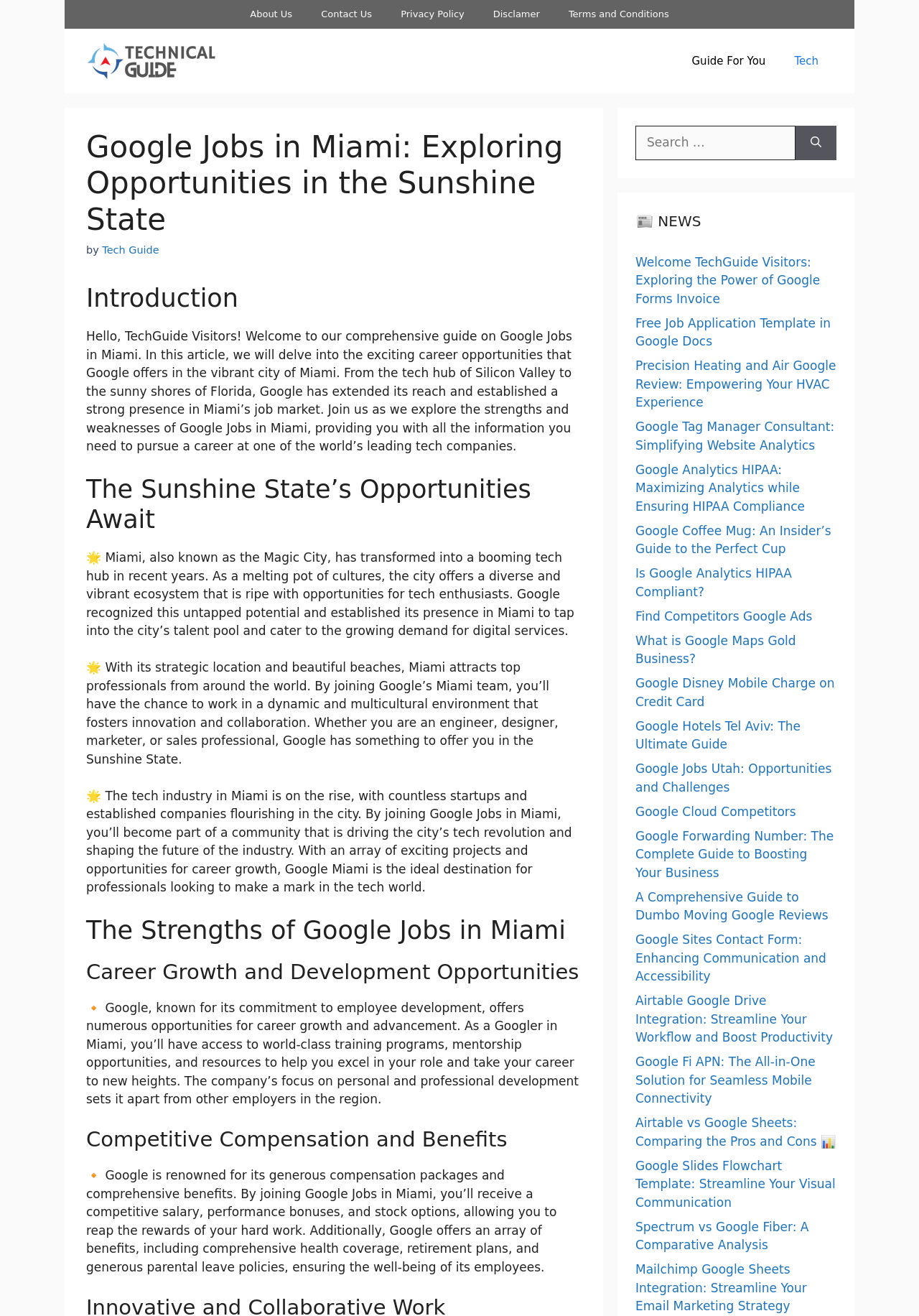Extract the main heading from the webpage content.

Google Jobs in Miami: Exploring Opportunities in the Sunshine State